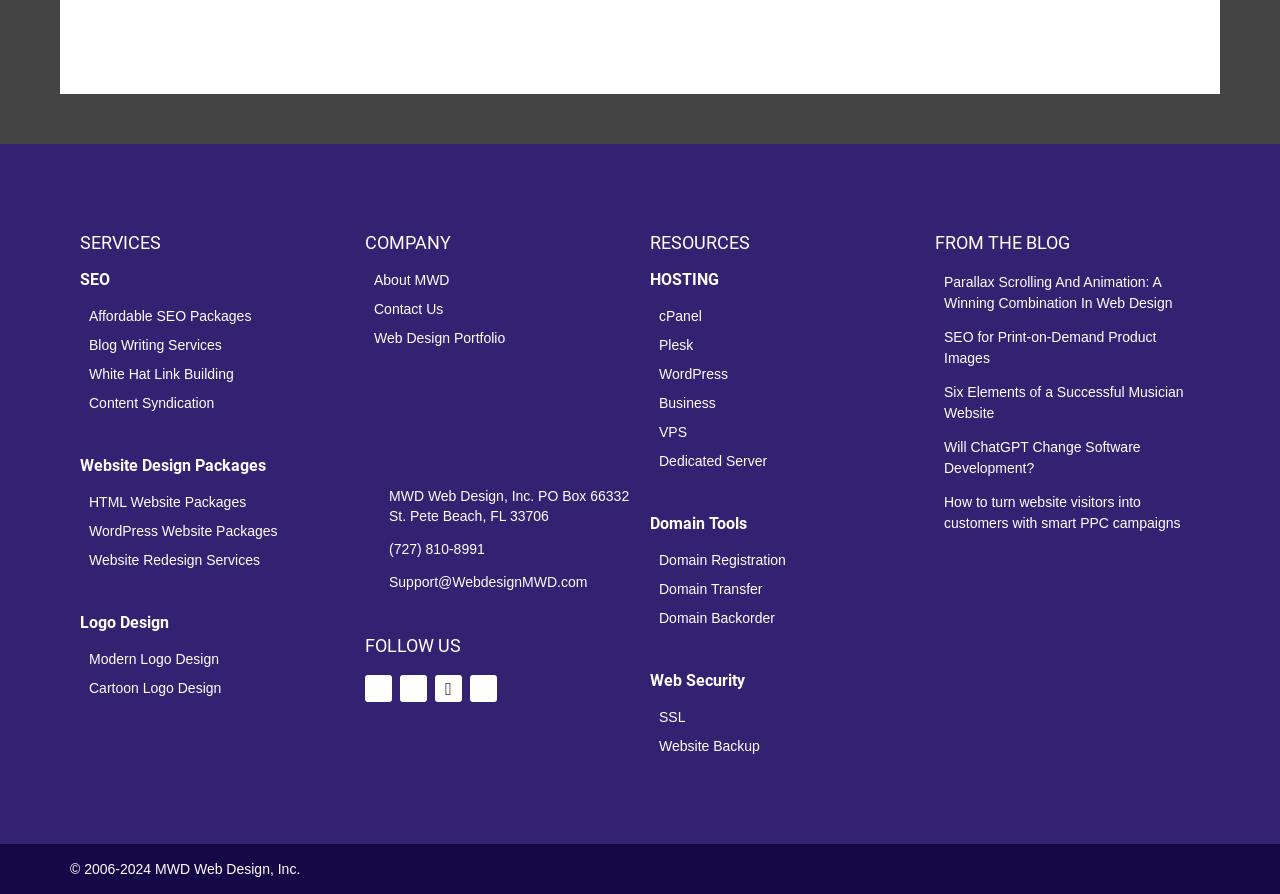Locate the bounding box of the UI element described by: "aria-label="Open Menu"" in the given webpage screenshot.

None